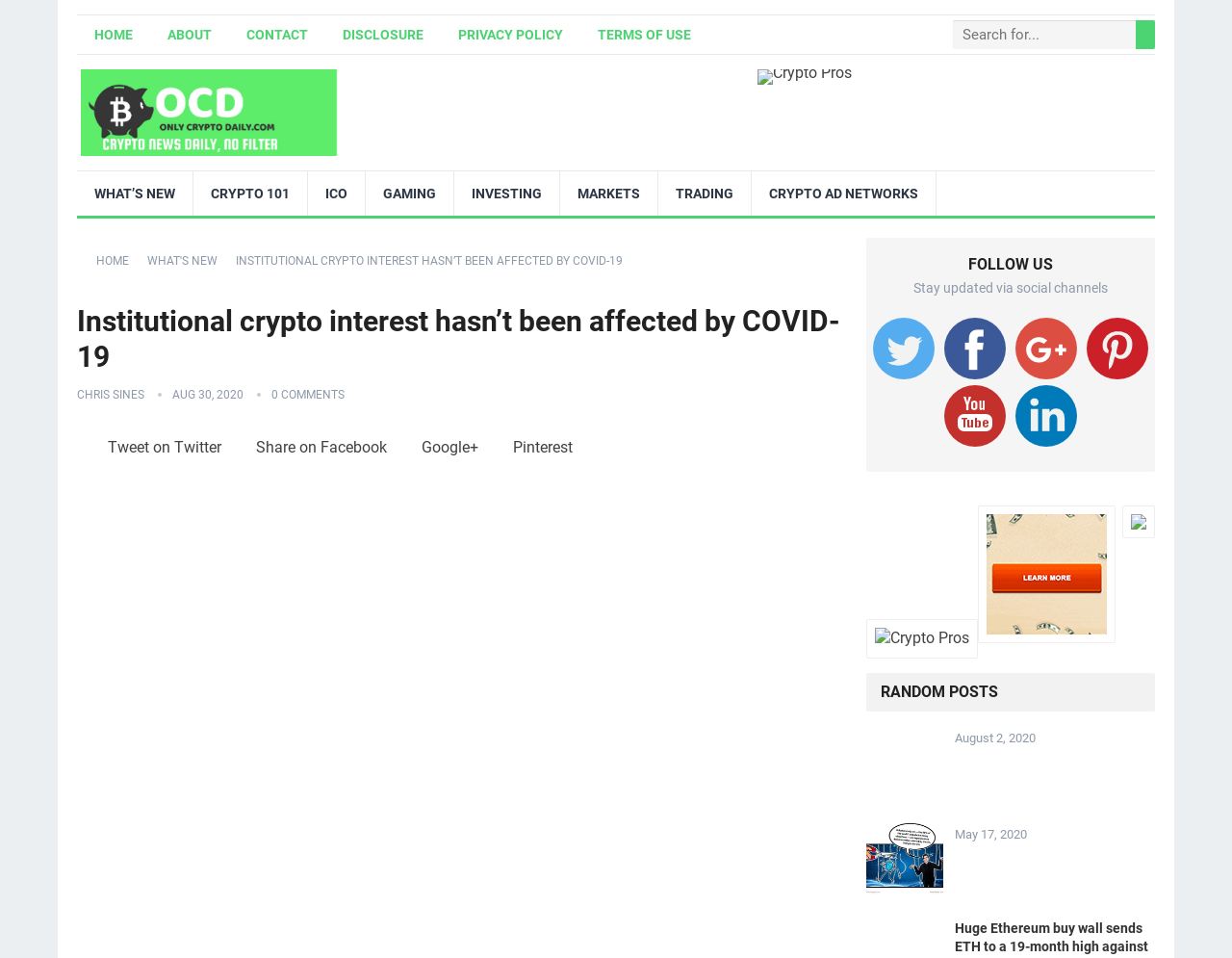Explain the features and main sections of the webpage comprehensively.

This webpage is about institutional crypto interest and its relation to COVID-19. At the top, there is a navigation menu with links to "HOME", "ABOUT", "CONTACT", "DISCLOSURE", "PRIVACY POLICY", and "TERMS OF USE". Next to the navigation menu, there is a search box with a button. 

Below the navigation menu, there is a section with links to various categories, including "WHAT'S NEW", "CRYPTO 101", "ICO", "GAMING", "INVESTING", "MARKETS", "TRADING", and "CRYPTO AD NETWORKS". 

The main content of the webpage is an article titled "Institutional crypto interest hasn’t been affected by COVID-19". The article has a heading, a subheading, and a body of text. There are also links to share the article on social media platforms like Twitter, Facebook, and Google+. 

On the right side of the webpage, there is a section with a heading "FOLLOW US" and a brief description. Below this section, there are social media icons and a call to action to stay updated via social channels. 

Further down, there is a section with a heading "RANDOM POSTS" and a list of random posts with dates. Each post has a brief description and a link to read more.